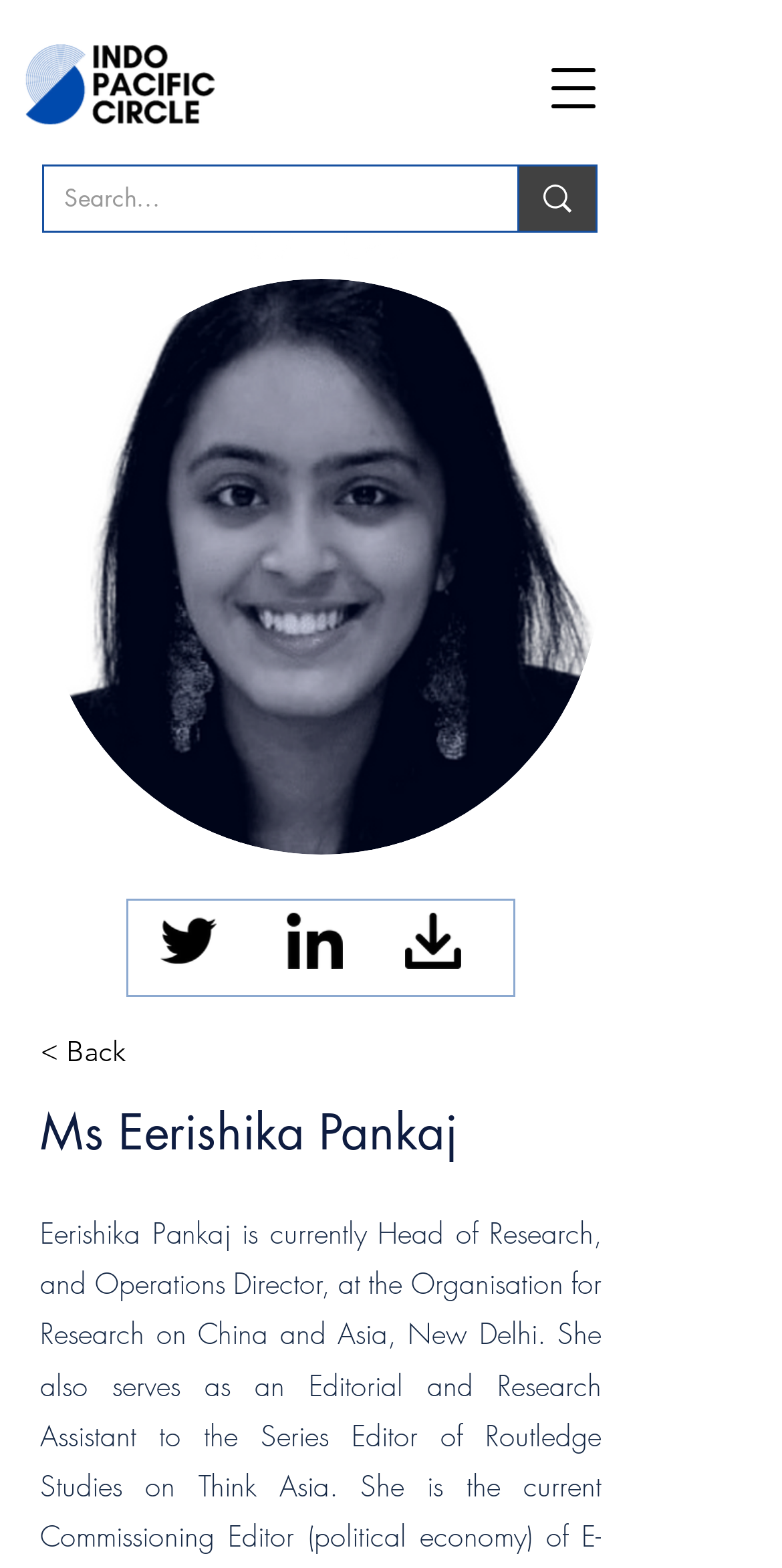Can you give a detailed response to the following question using the information from the image? How many social media links are there?

There are two social media links, Twitter and YouTube, located in the social bar section of the webpage, with bounding boxes of [0.303, 0.132, 0.392, 0.177] and [0.431, 0.132, 0.521, 0.177] respectively.